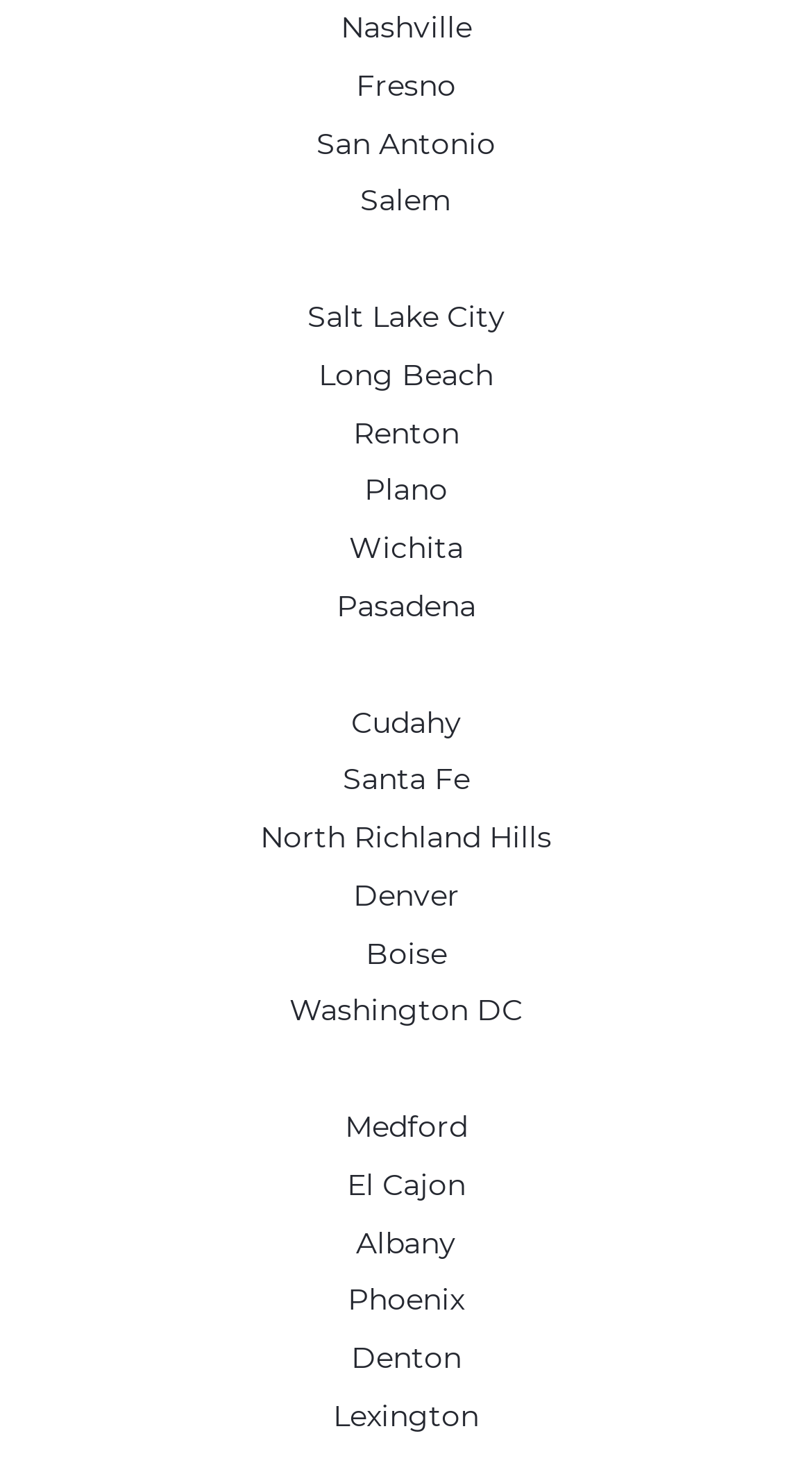Please identify the bounding box coordinates of the element I should click to complete this instruction: 'go to Fresno'. The coordinates should be given as four float numbers between 0 and 1, like this: [left, top, right, bottom].

[0.438, 0.045, 0.562, 0.073]